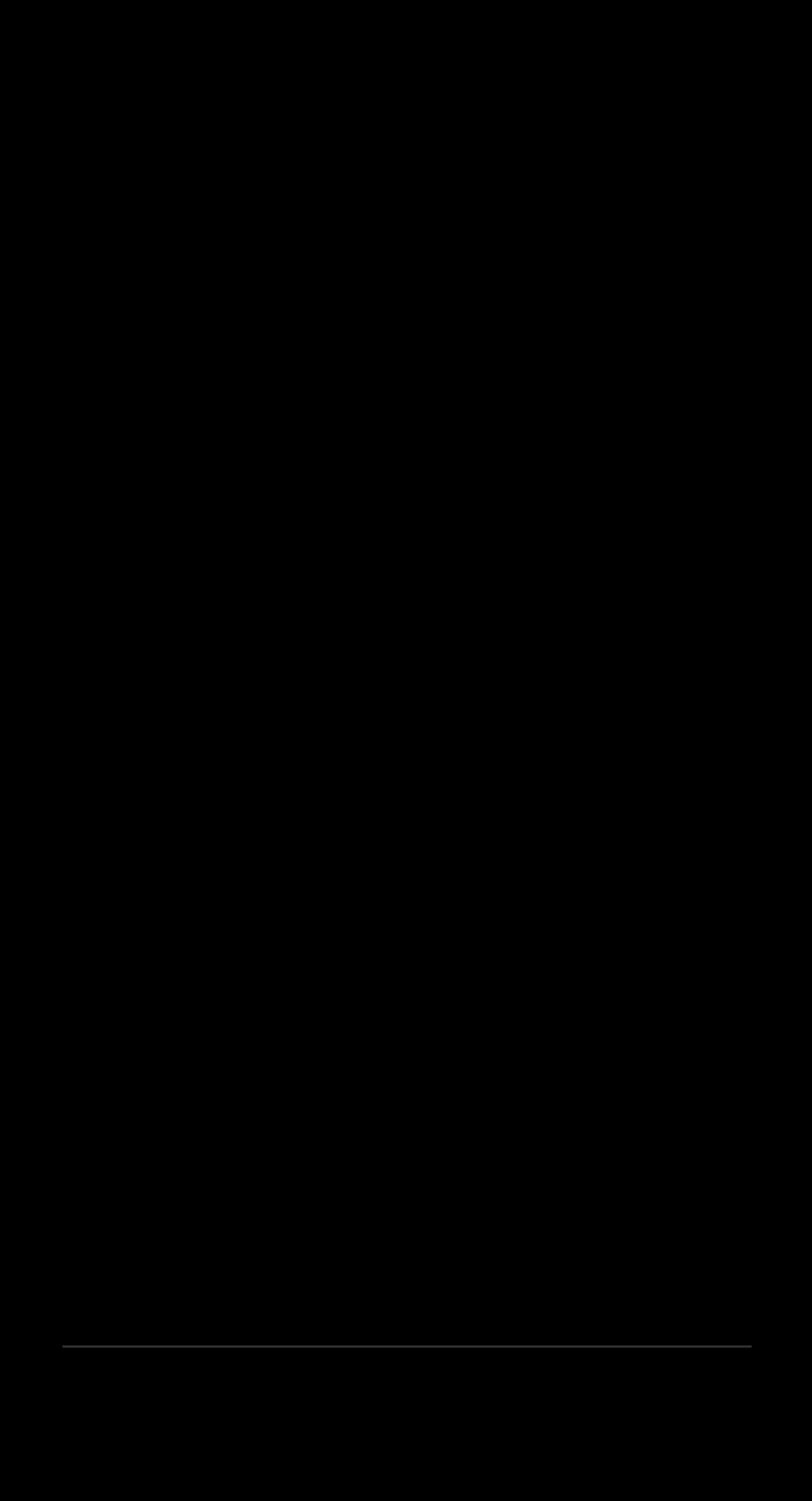Identify the bounding box coordinates for the region of the element that should be clicked to carry out the instruction: "View portfolio management services". The bounding box coordinates should be four float numbers between 0 and 1, i.e., [left, top, right, bottom].

[0.076, 0.274, 0.504, 0.302]